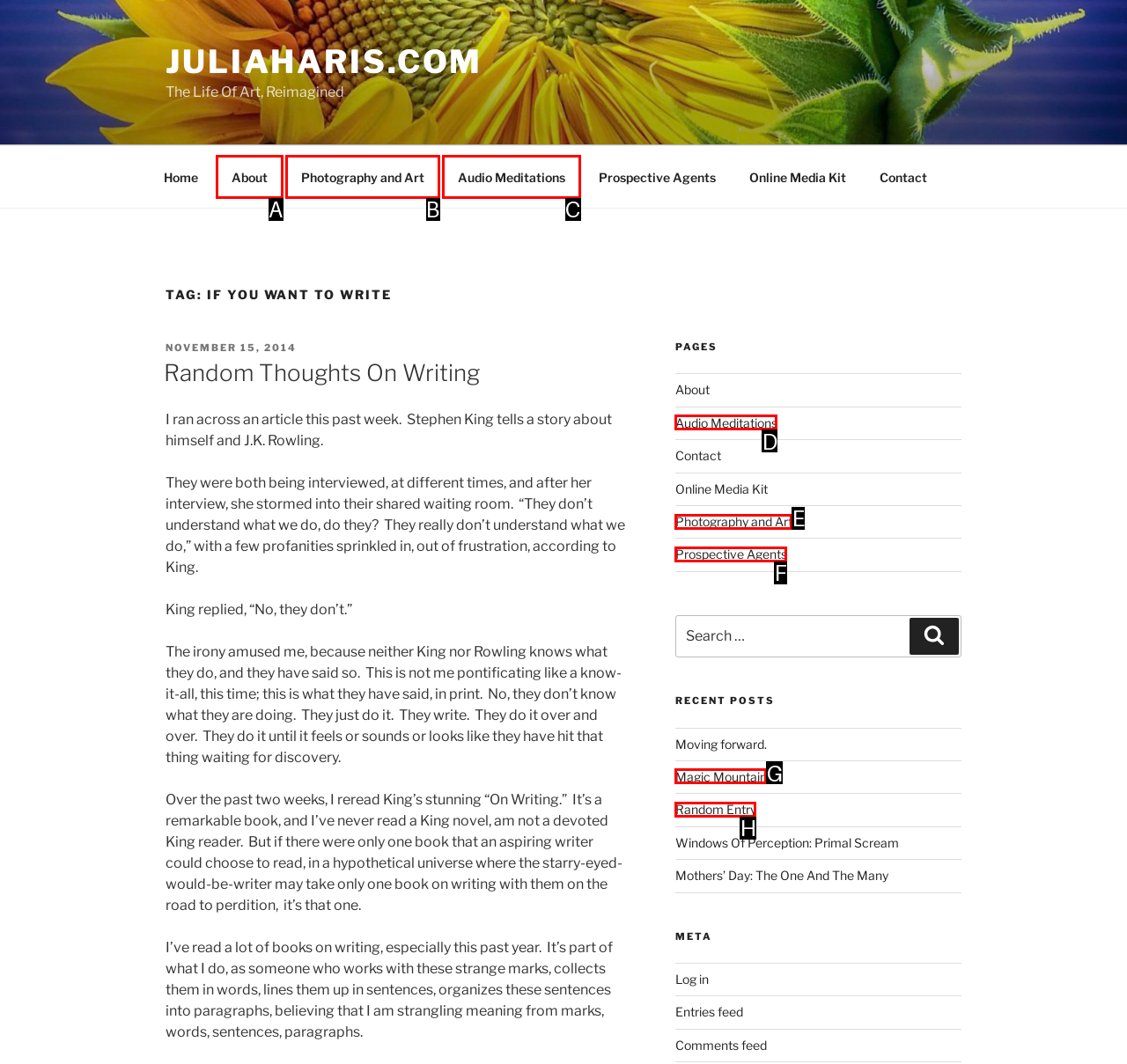Given the description: Audio Meditations, determine the corresponding lettered UI element.
Answer with the letter of the selected option.

C